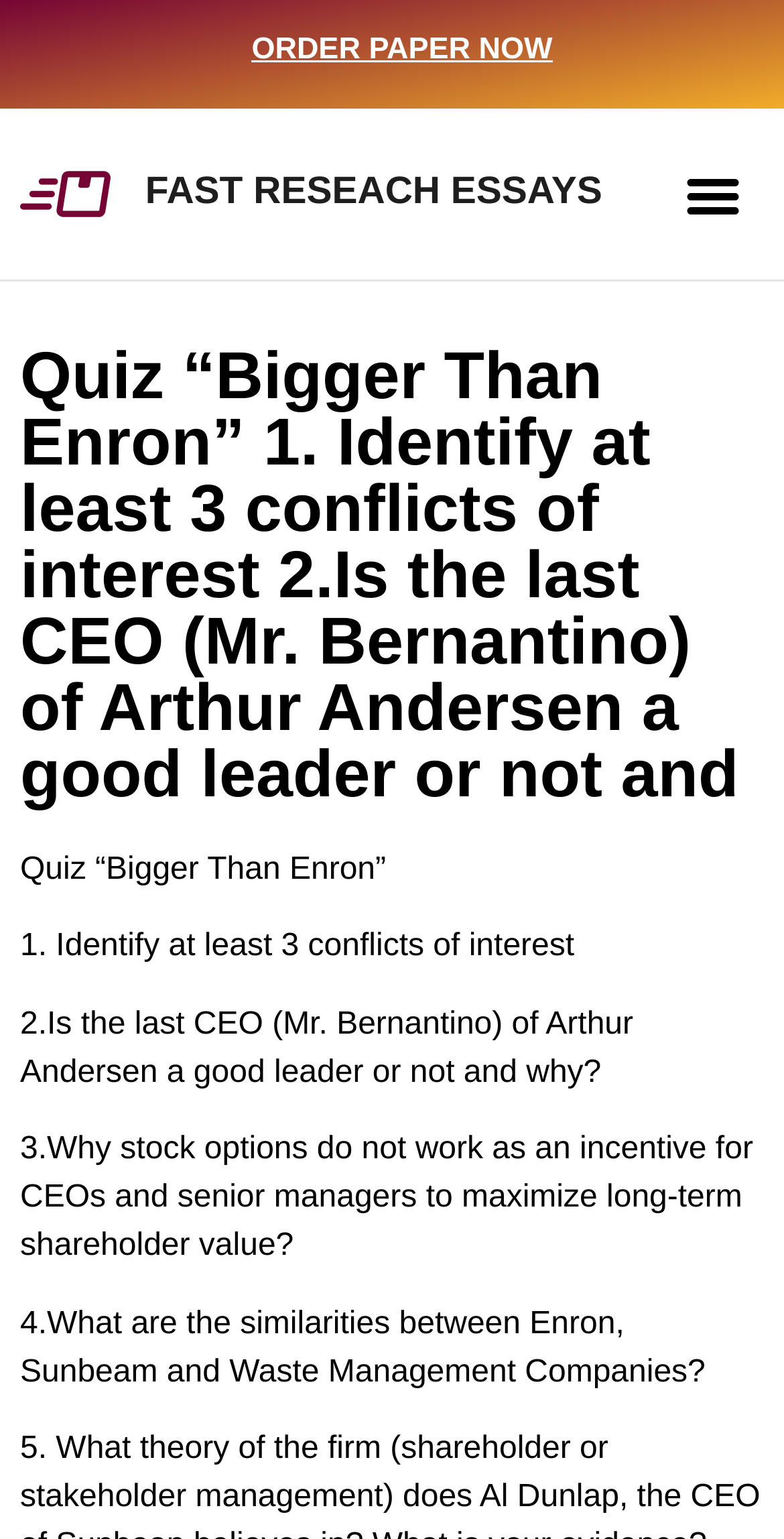Can you locate the main headline on this webpage and provide its text content?

Quiz “Bigger Than Enron” 1. Identify at least 3 conflicts of interest 2.Is the last CEO (Mr. Bernantino) of Arthur Andersen a good leader or not and